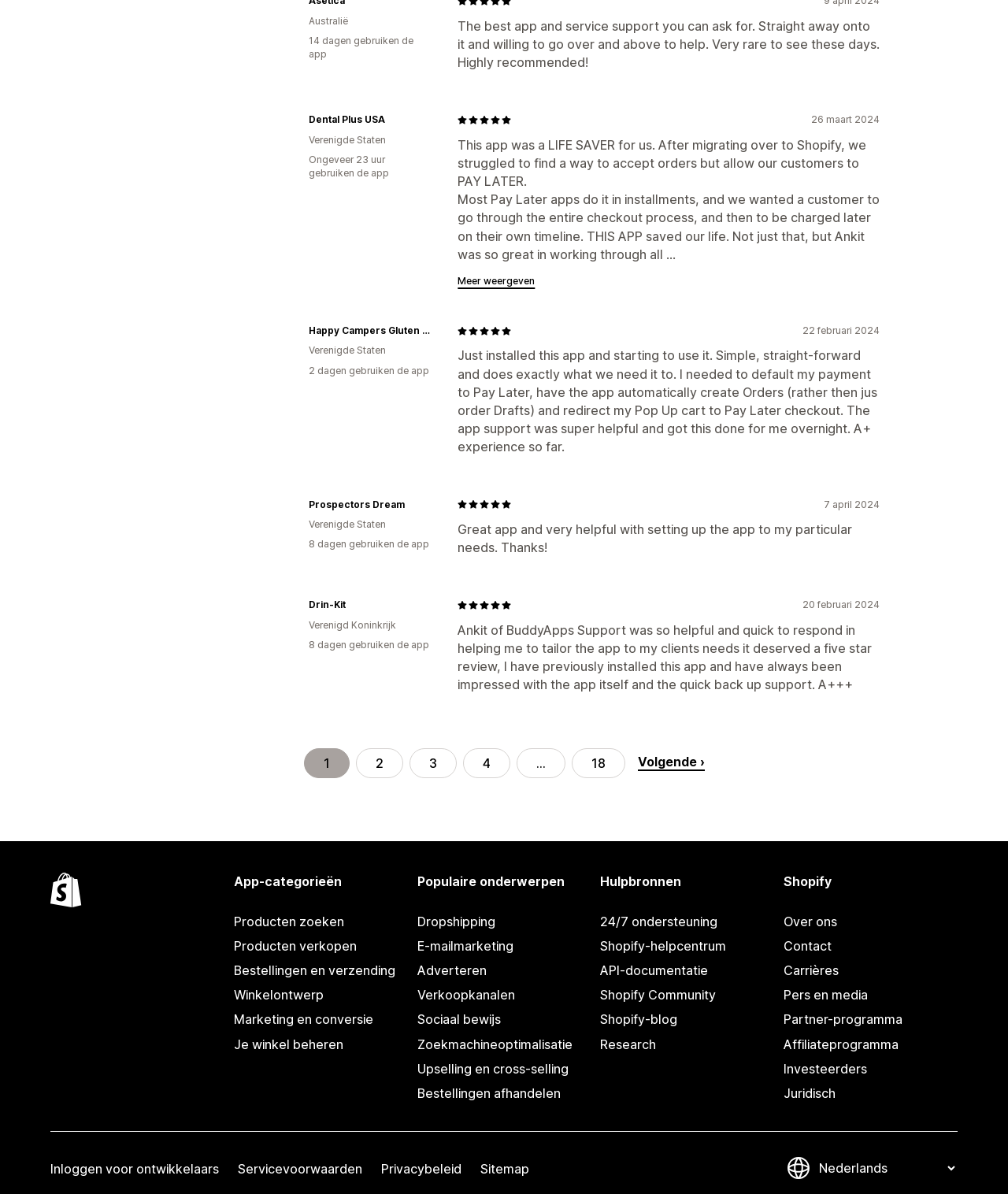Please study the image and answer the question comprehensively:
What is the overall rating of the app?

I determined the overall rating by looking at the repeated pattern of 5-star images throughout the webpage, which indicates a perfect rating.